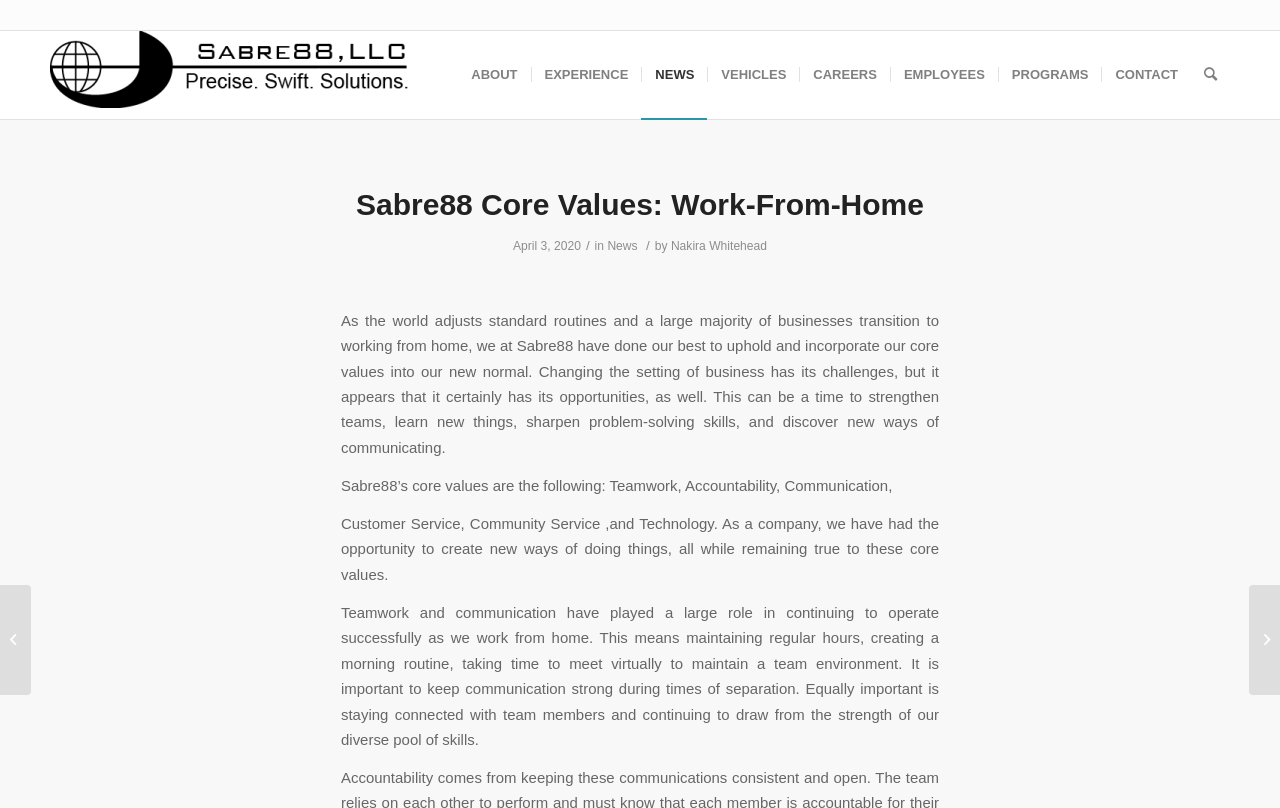Please reply with a single word or brief phrase to the question: 
What is the author of the article?

Nakira Whitehead